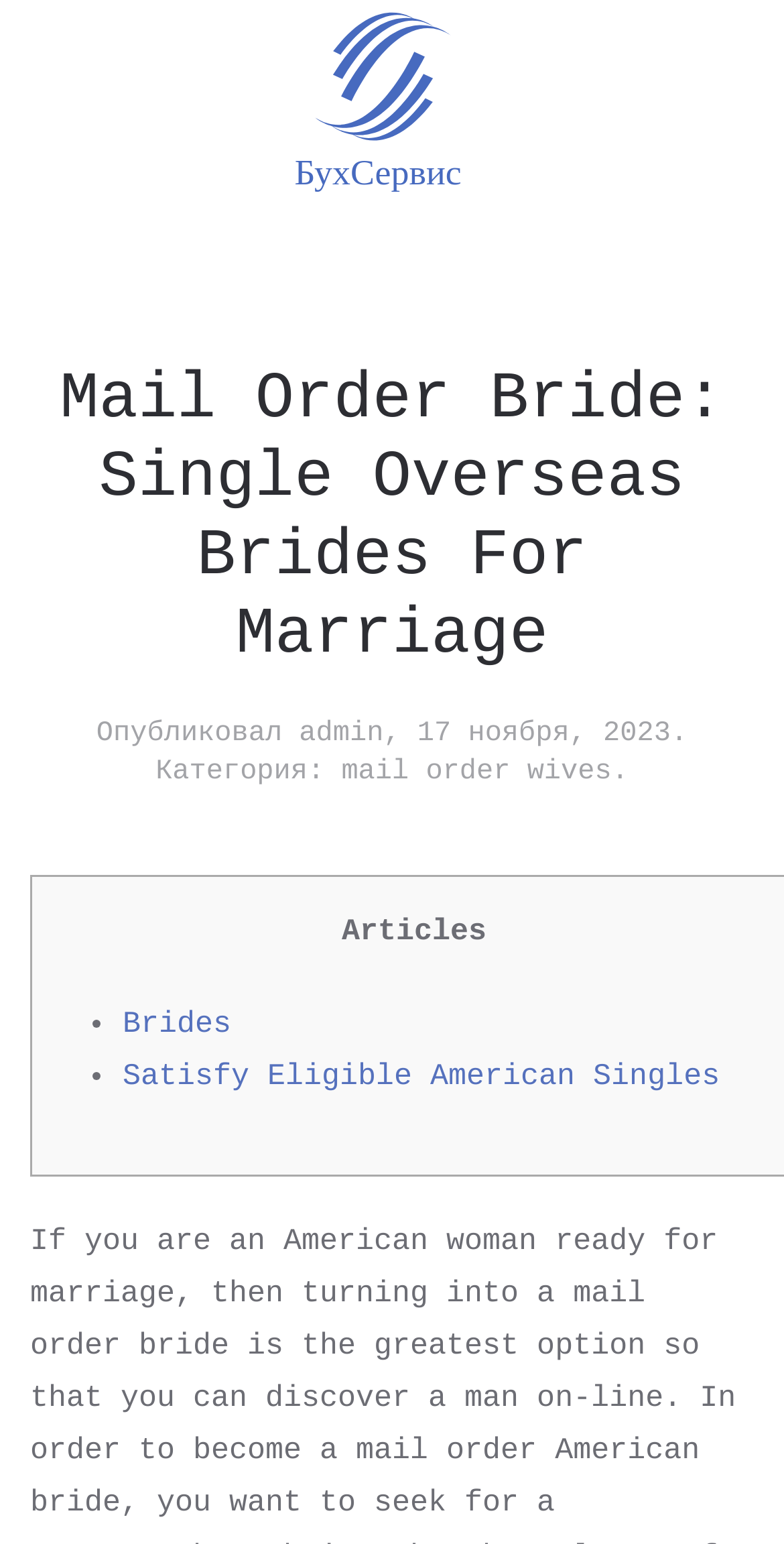Create an elaborate caption for the webpage.

The webpage appears to be a blog post or article about mail order brides. At the top left corner, there is a link to go back to the homepage. Next to it, there is an image with the text "ВАШ АЛГОРИТМ". 

The main title of the page, "Mail Order Bride: Single Overseas Brides For Marriage", is prominently displayed in the top center of the page. Below the title, there is a section with the author's name, "admin", and the publication date, "17 ноября, 2023". 

To the right of the author's section, there is a category label, "Категория:", followed by a link to "mail order wives". 

The main content of the page is a list of articles, with the first article titled "Articles". The list is marked with bullet points, and the first two list items are links to "Brides" and "Satisfy Eligible American Singles".